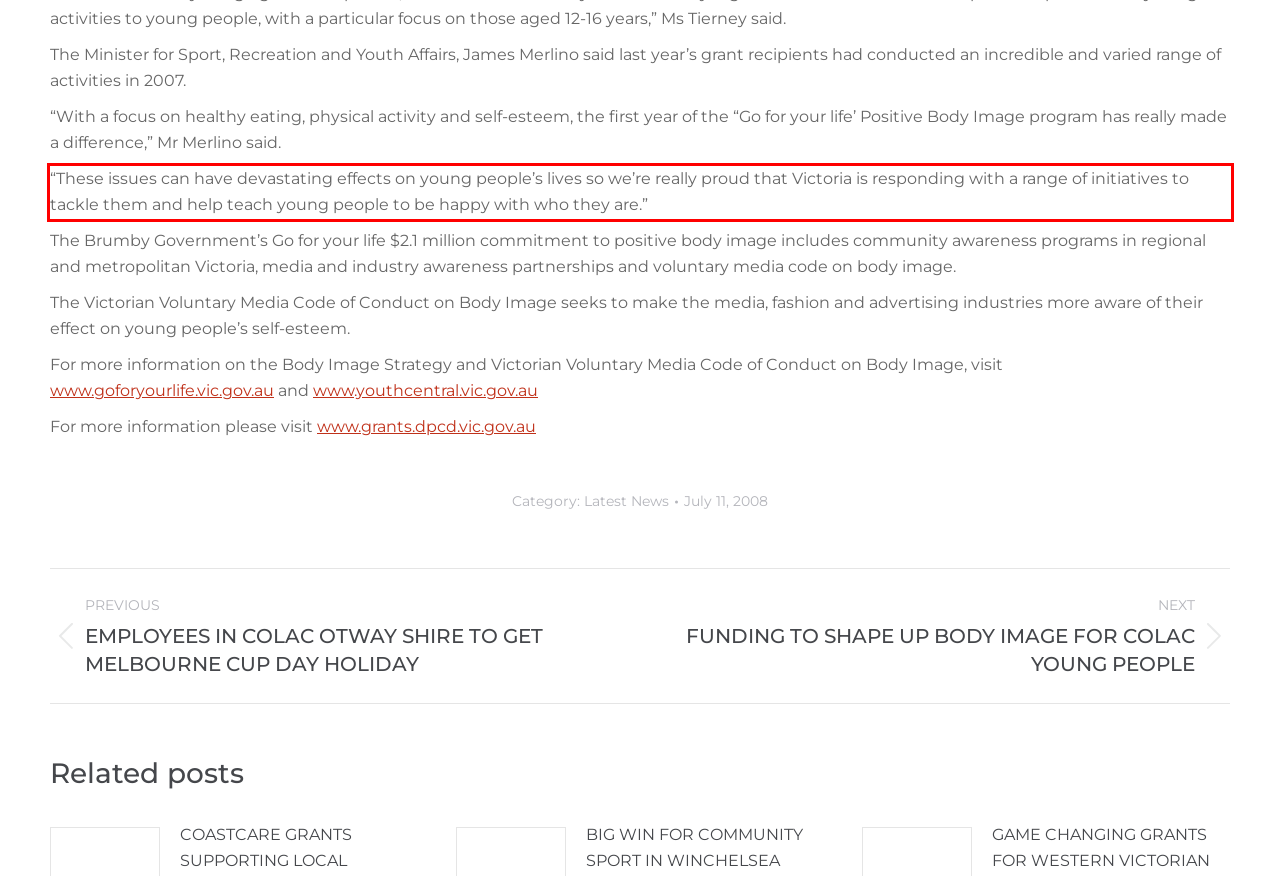You have a screenshot of a webpage, and there is a red bounding box around a UI element. Utilize OCR to extract the text within this red bounding box.

“These issues can have devastating effects on young people’s lives so we’re really proud that Victoria is responding with a range of initiatives to tackle them and help teach young people to be happy with who they are.”